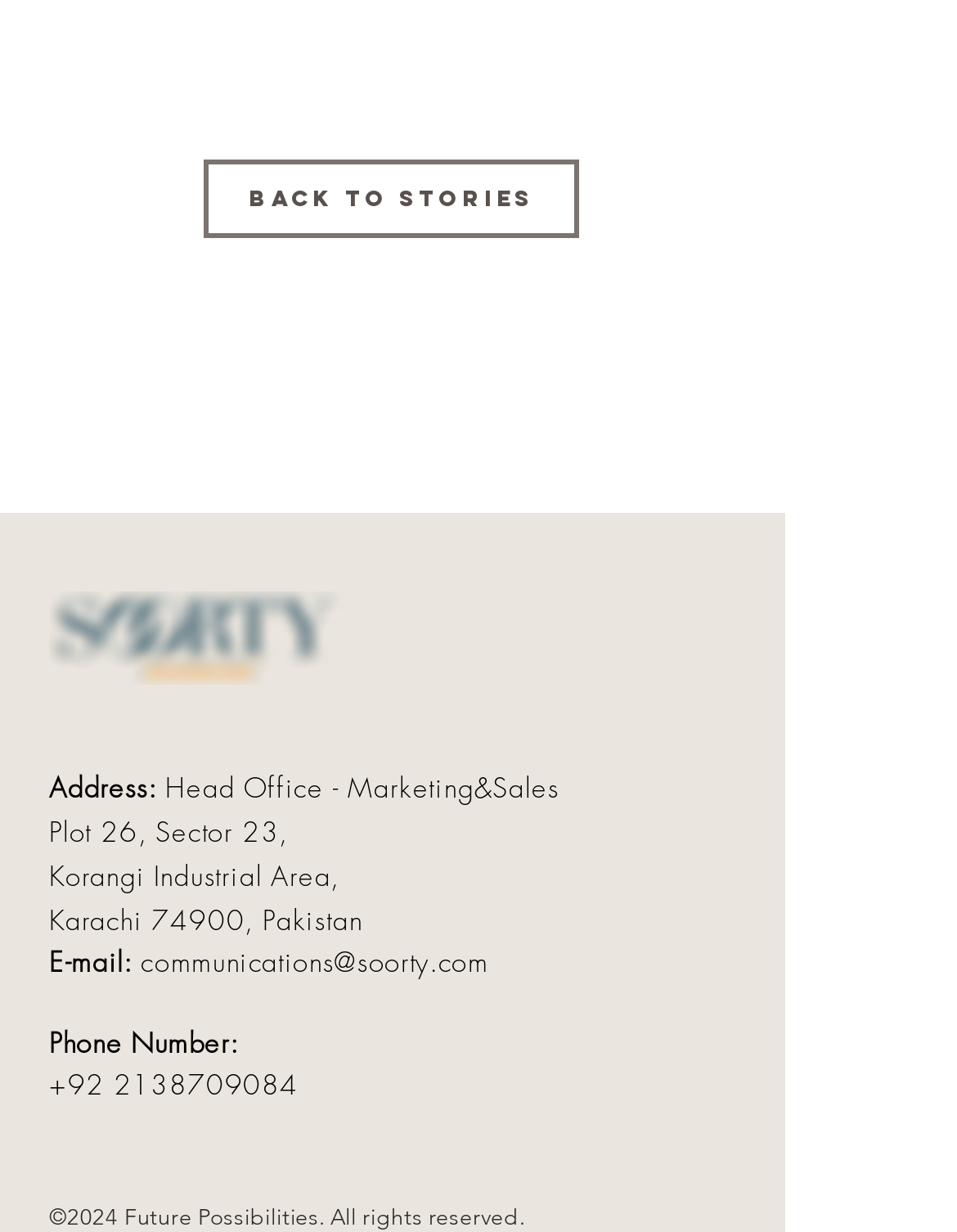Give a short answer to this question using one word or a phrase:
What is the name of the logo image?

LOGO SOORTY.png